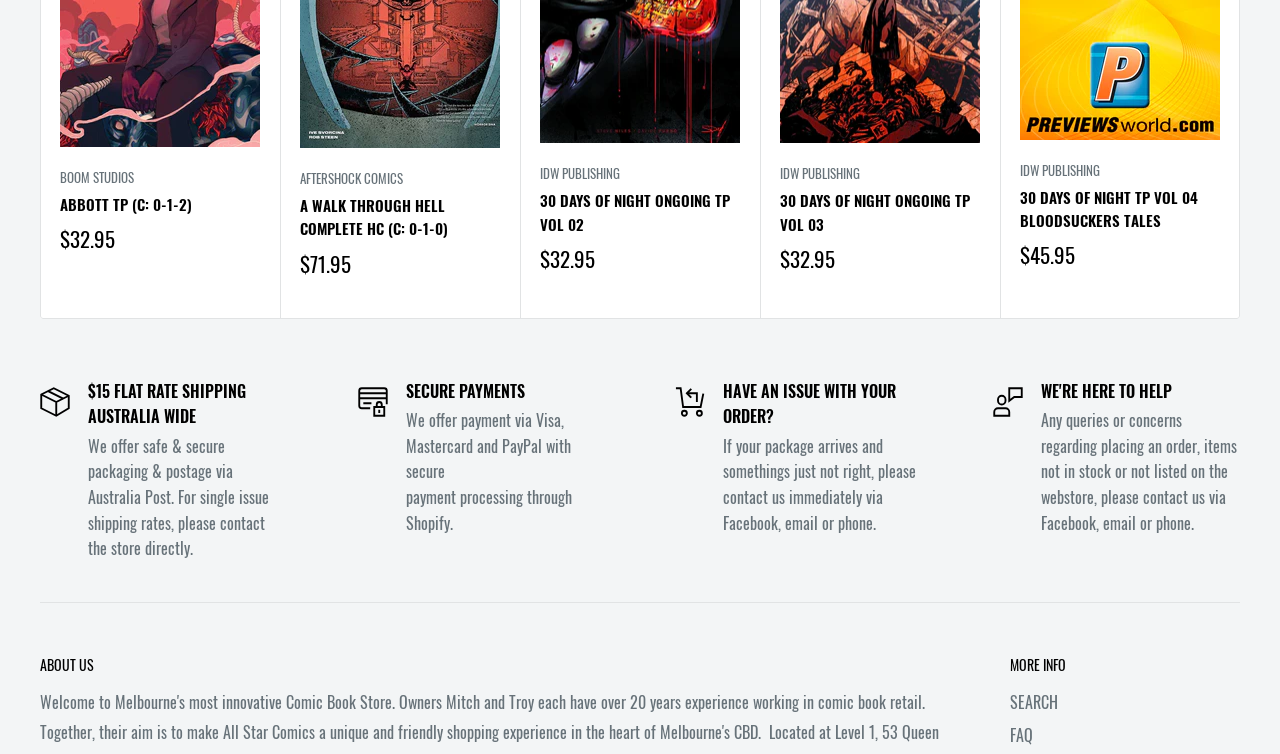Locate the bounding box coordinates of the area to click to fulfill this instruction: "Click on SEARCH". The bounding box should be presented as four float numbers between 0 and 1, in the order [left, top, right, bottom].

[0.789, 0.91, 0.969, 0.953]